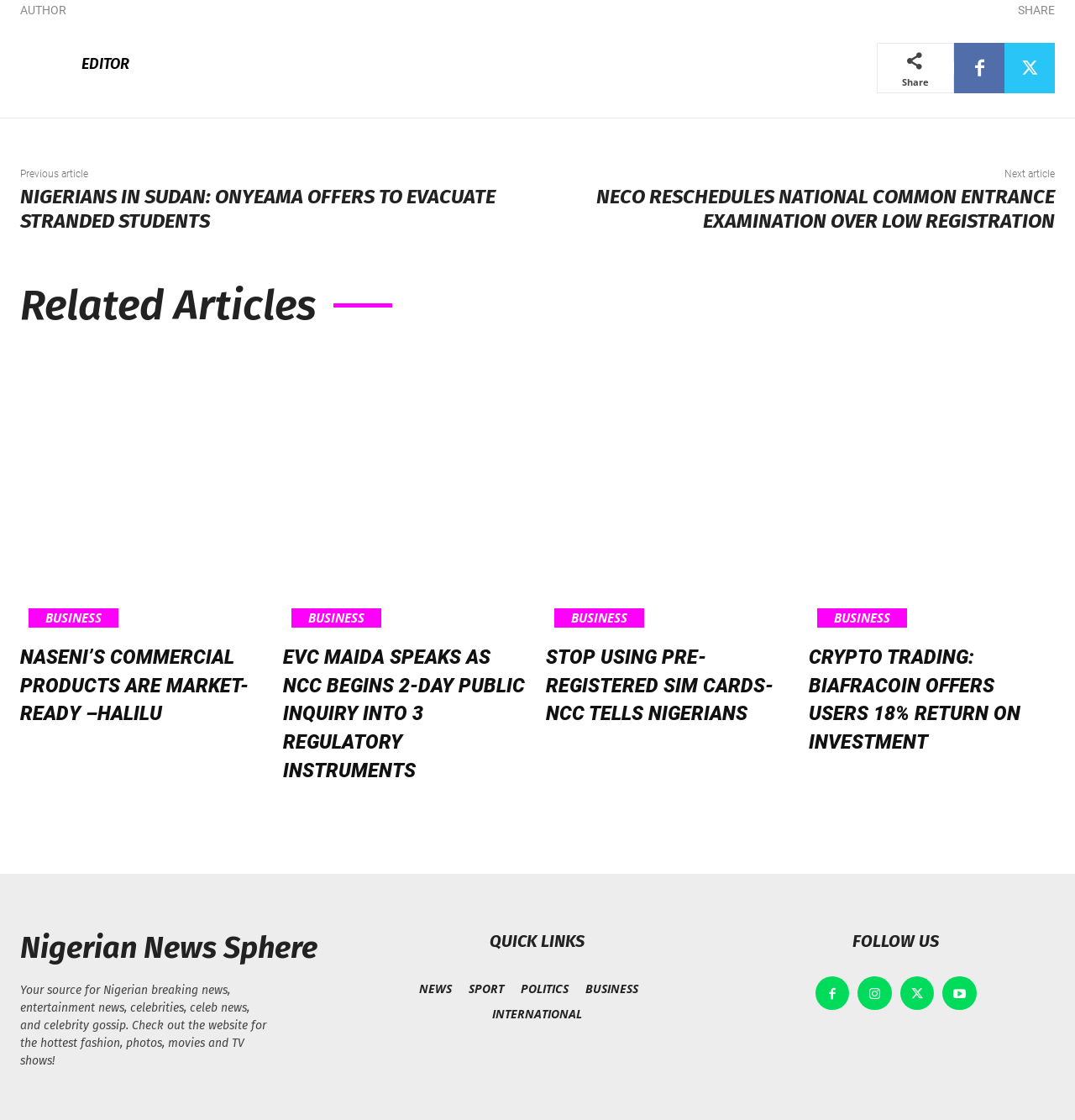Please answer the following question using a single word or phrase: 
What is the category of the article 'NIGERIANS IN SUDAN: ONYEAMA OFFERS TO EVACUATE STRANDED STUDENTS'?

NEWS